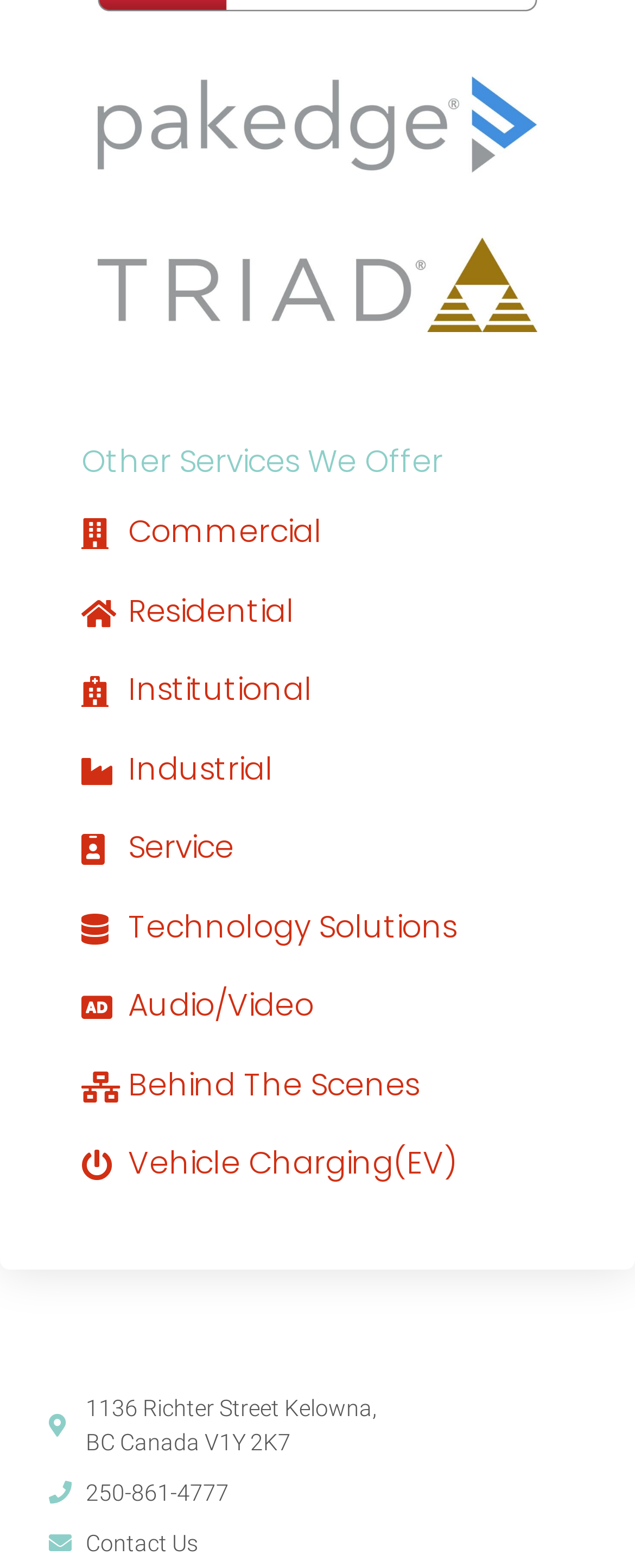Identify the bounding box coordinates of the clickable region required to complete the instruction: "Learn about Technology Solutions". The coordinates should be given as four float numbers within the range of 0 and 1, i.e., [left, top, right, bottom].

[0.128, 0.577, 0.872, 0.607]